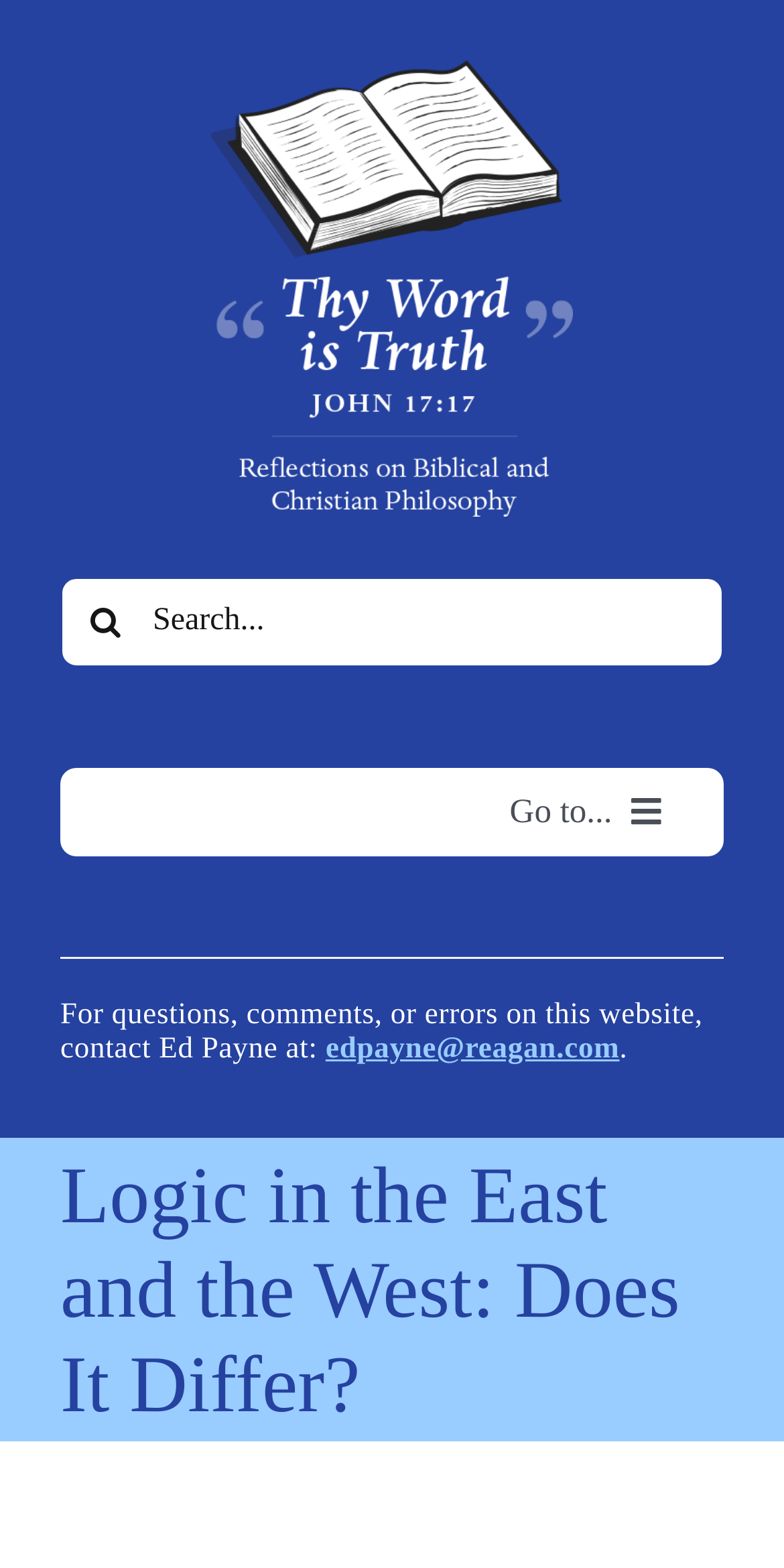Locate the bounding box coordinates of the clickable part needed for the task: "Search for something".

[0.077, 0.368, 0.923, 0.425]